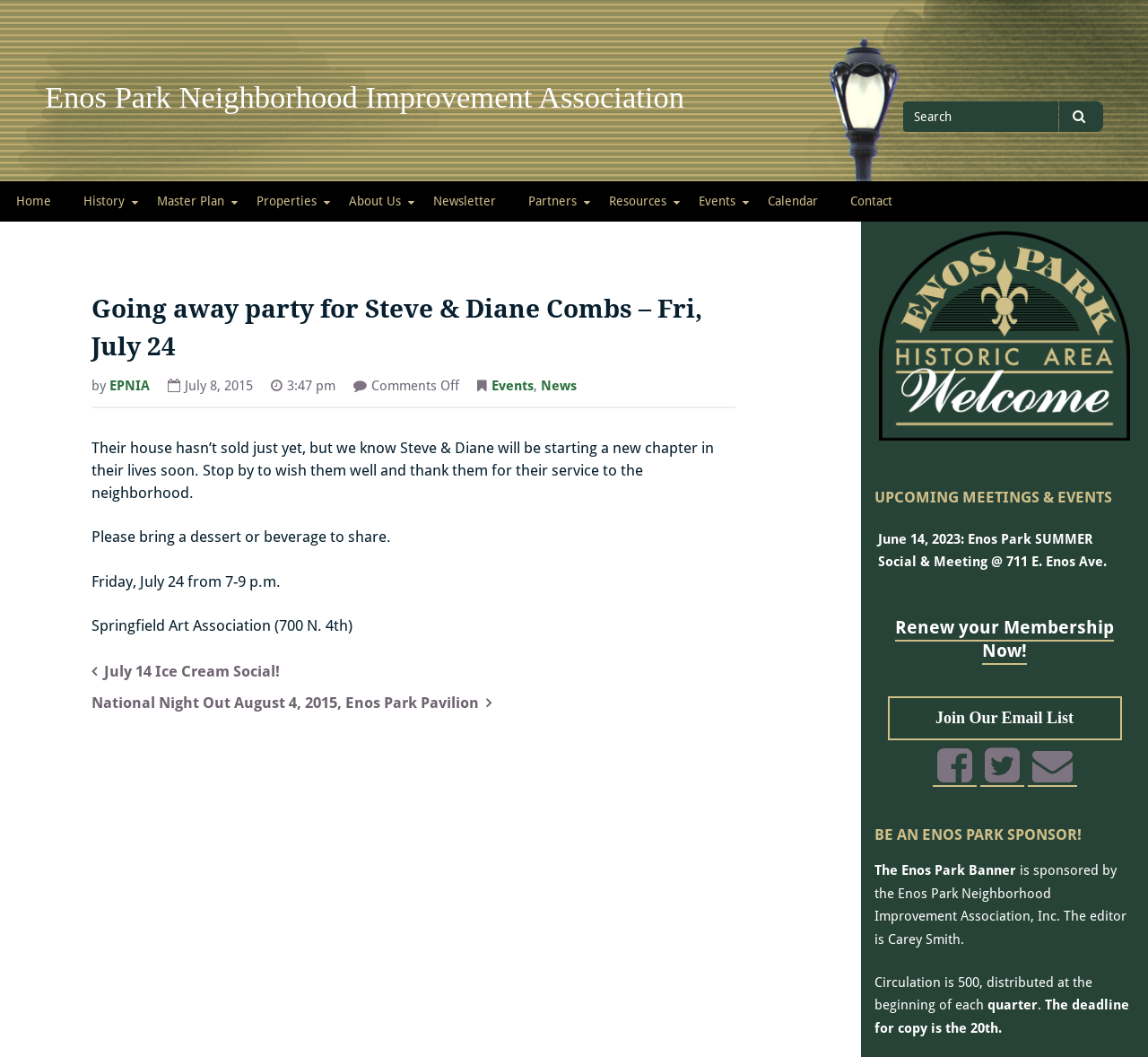Where is the event on July 24 located?
Refer to the image and give a detailed answer to the query.

The event on July 24 is located at the Springfield Art Association, which is located at 700 N. 4th, as mentioned in the article description.